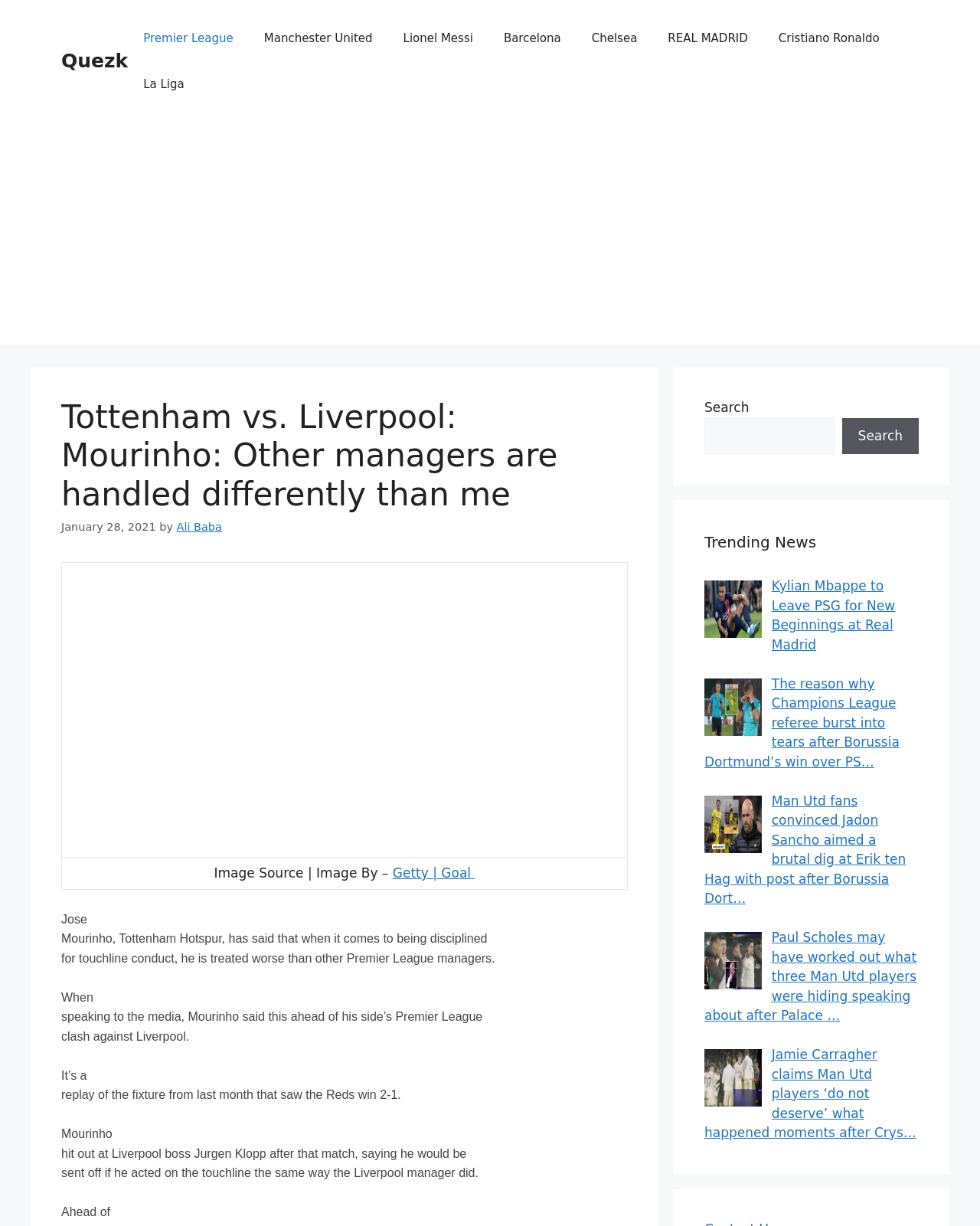Answer the following in one word or a short phrase: 
What is the date of the article?

January 28, 2021